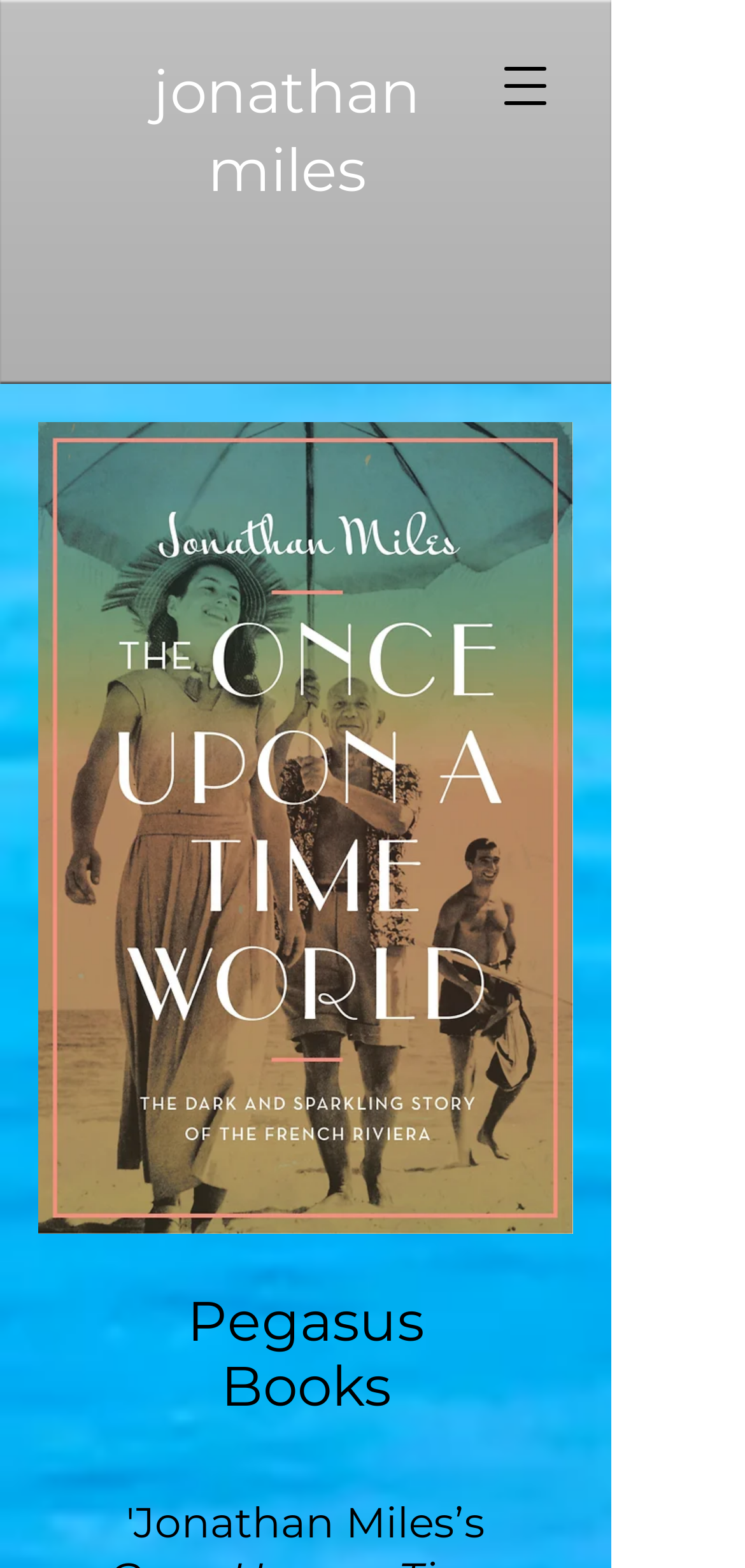Provide the bounding box coordinates of the UI element that matches the description: "jonathan miles".

[0.205, 0.035, 0.564, 0.132]